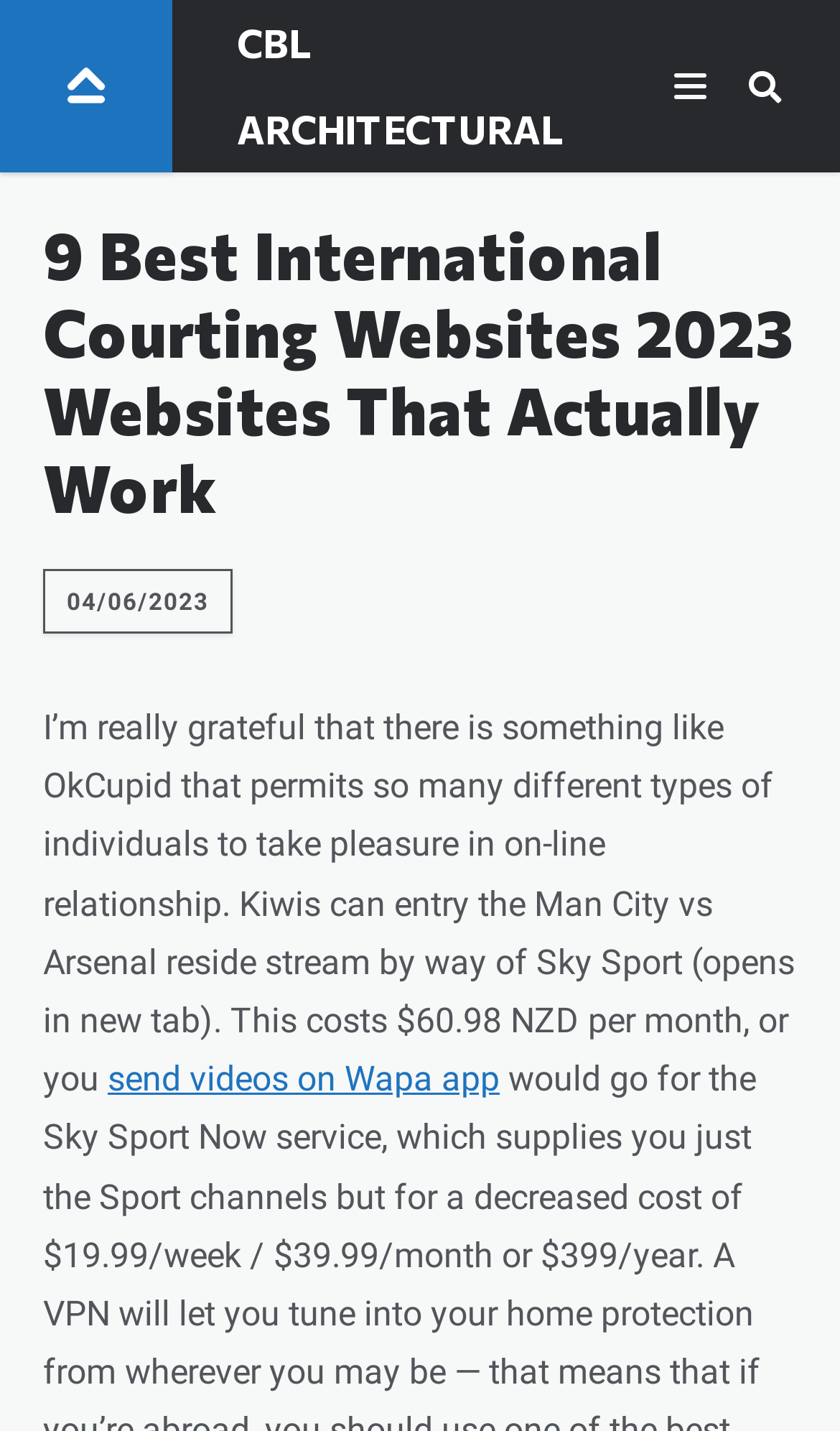What is the name of the architectural company associated with this webpage?
Carefully examine the image and provide a detailed answer to the question.

The webpage's title and link elements suggest that CBL Architectural is the company associated with this webpage, although the exact nature of their involvement is unclear.